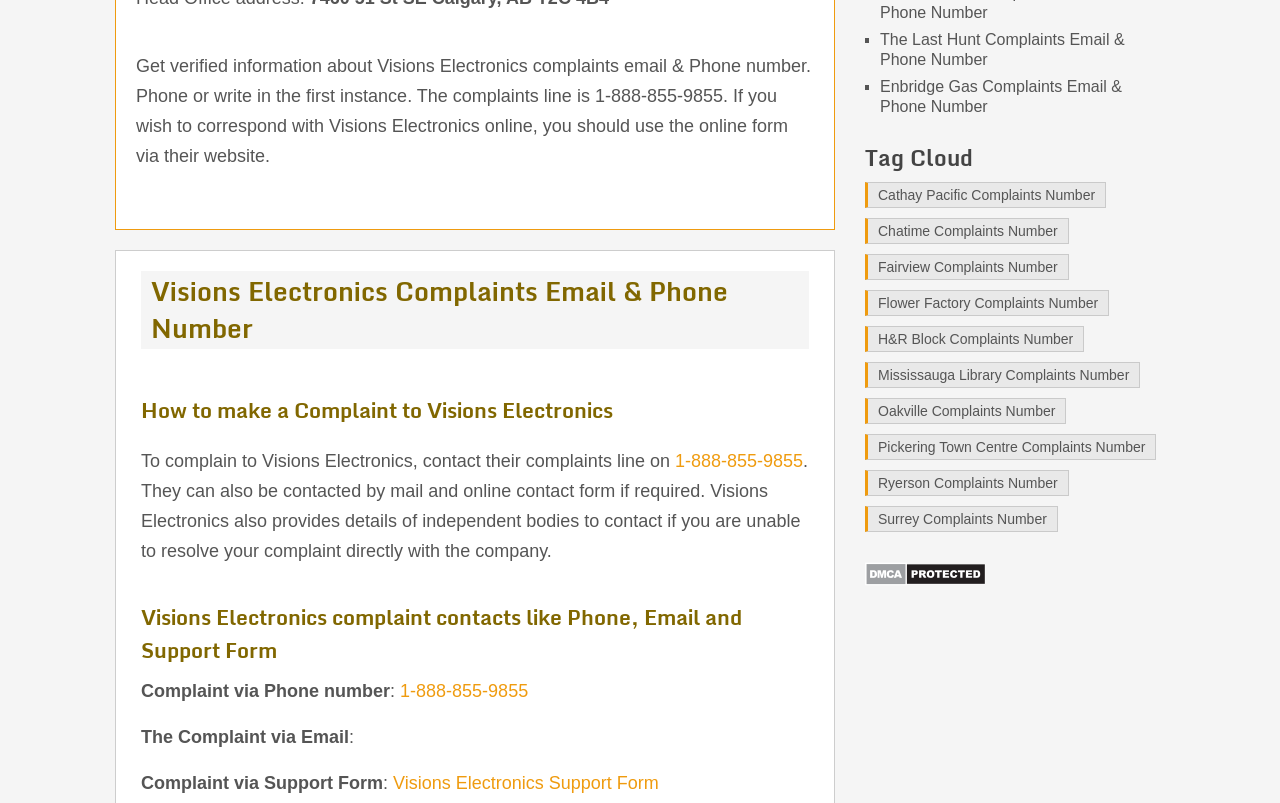Identify the bounding box for the given UI element using the description provided. Coordinates should be in the format (top-left x, top-left y, bottom-right x, bottom-right y) and must be between 0 and 1. Here is the description: Pickering Town Centre Complaints Number

[0.676, 0.54, 0.903, 0.573]